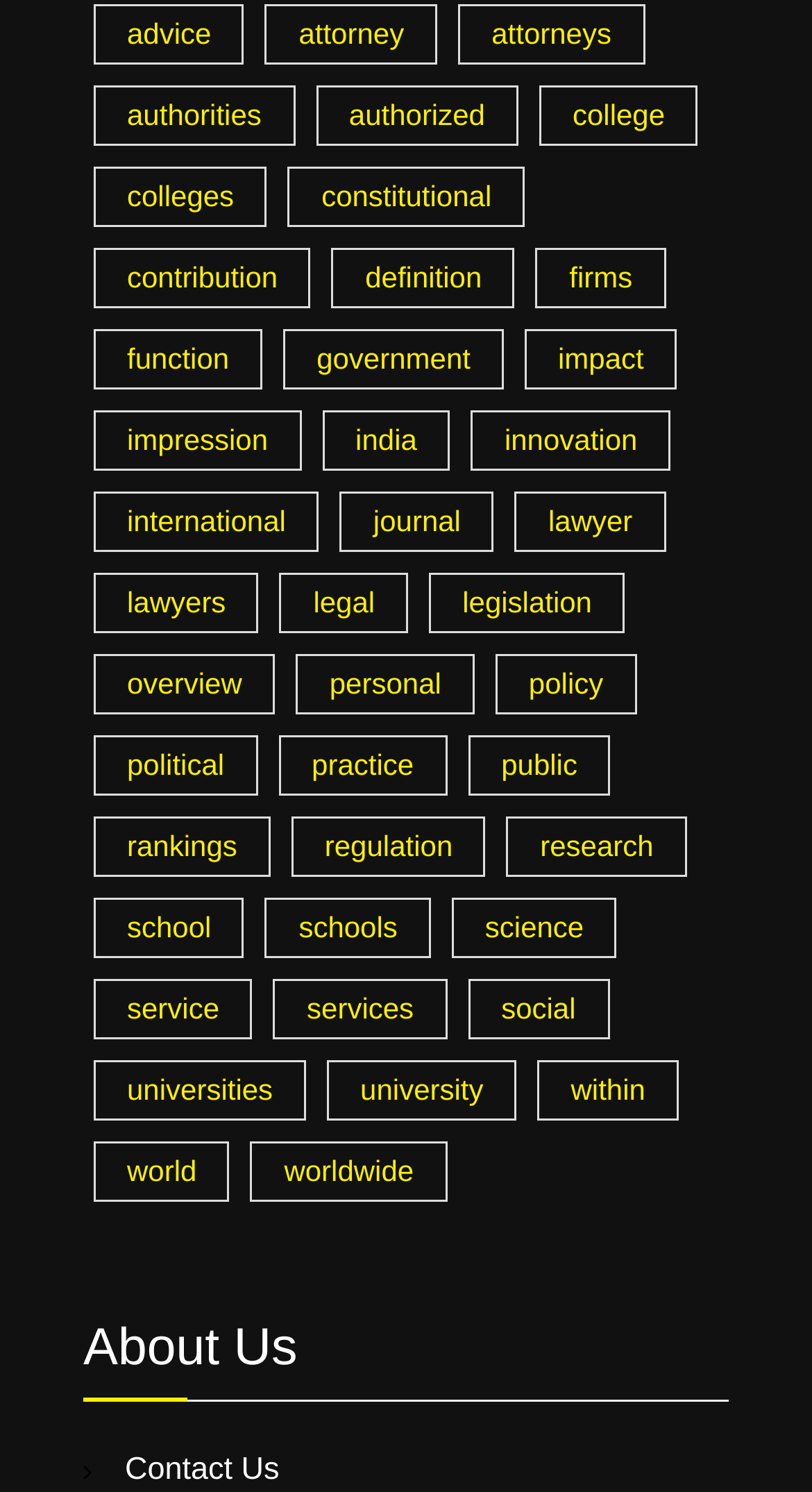Find the coordinates for the bounding box of the element with this description: "definition".

[0.409, 0.166, 0.634, 0.206]